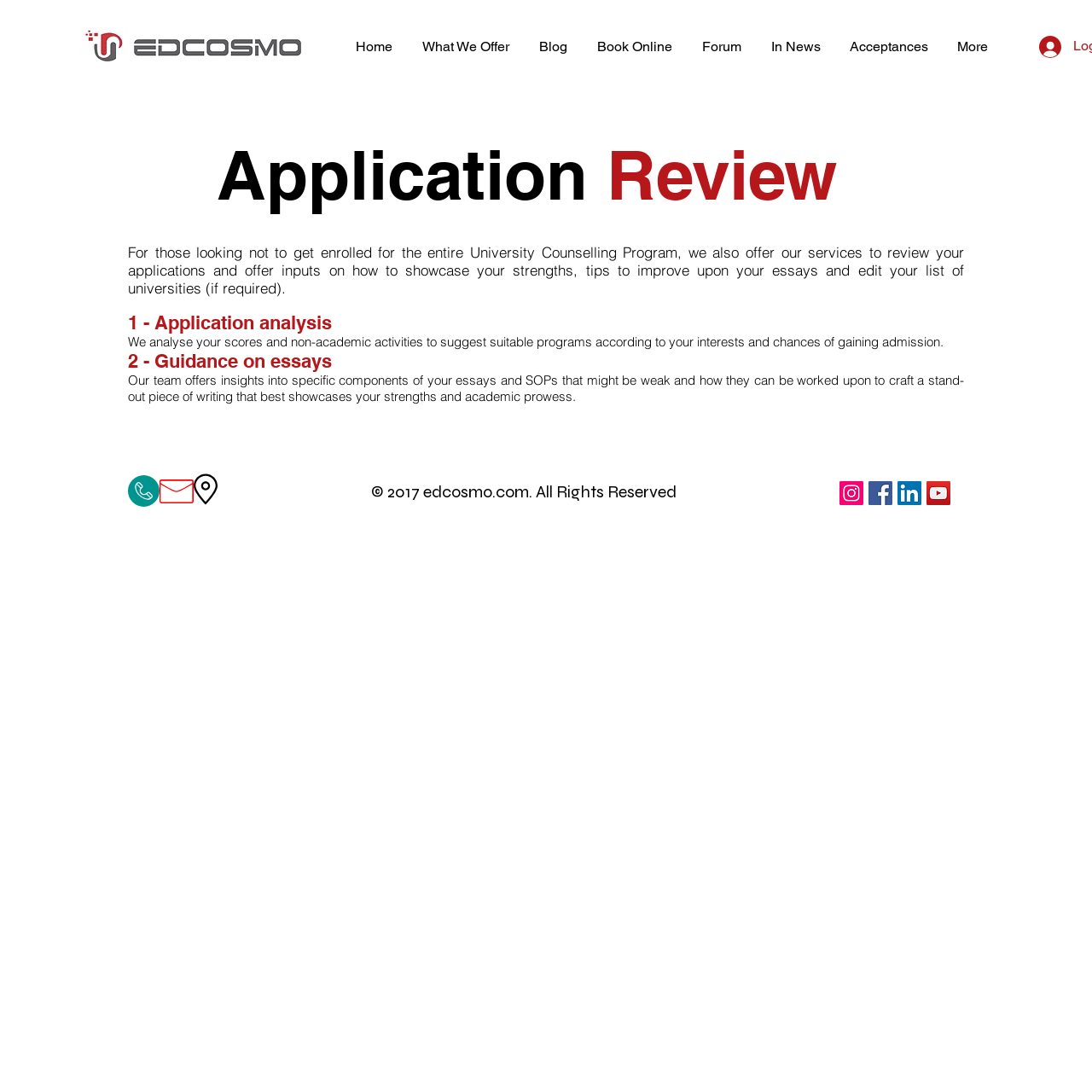Locate the bounding box coordinates of the area where you should click to accomplish the instruction: "Click the 'Forum' link".

[0.629, 0.023, 0.692, 0.062]